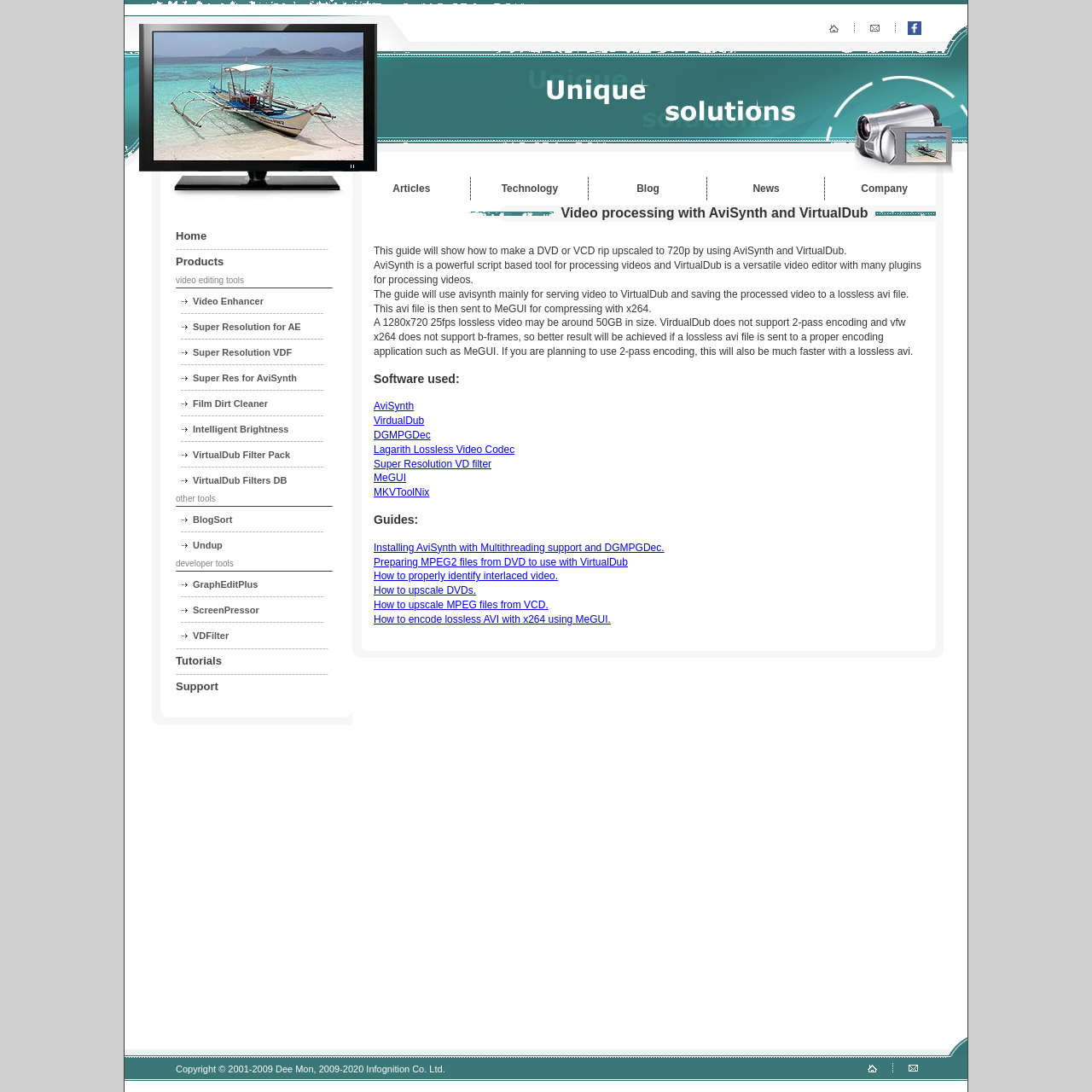What is the resolution of the lossless video file mentioned on this webpage?
Please describe in detail the information shown in the image to answer the question.

The resolution of the lossless video file mentioned on this webpage is 1280x720, which is stated in the text content as a possible output of the video processing guide.